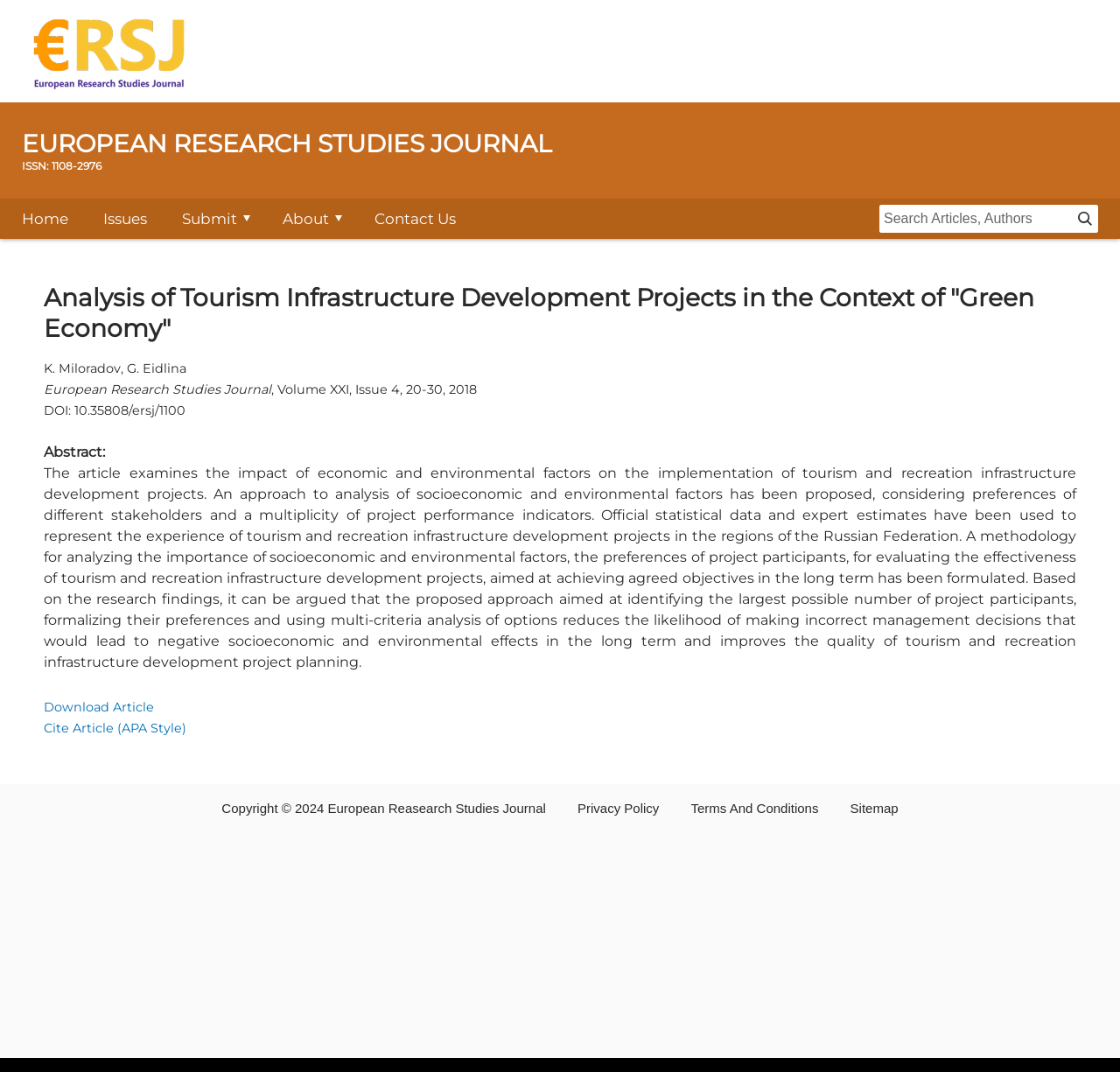Offer a thorough description of the webpage.

The webpage is an article page from the European Research Studies Journal, with a focus on the analysis of tourism infrastructure development projects in the context of a "green economy". 

At the top left of the page, there is a logo and a link to the journal's homepage. On the top right, there is a navigation menu with links to various sections, including "Home", "Issues", "Submit", "About", and "Contact Us". 

Below the navigation menu, there is a table with a heading that displays the journal's title and ISSN number. 

On the left side of the page, there is a secondary navigation menu with links to "Home", "Issues", "Submit", "About", and "Contact Us". 

On the right side of the page, there is a search input box. 

The main content of the page is an article with a heading that matches the meta description. The article has an author list, a journal title, and a publication date. There is also a DOI number and an abstract that summarizes the article's content. The abstract discusses the impact of economic and environmental factors on tourism infrastructure development projects and proposes an approach to analyzing these factors. 

Below the abstract, there are links to download the article and cite it in APA style. 

At the bottom of the page, there is a copyright notice and links to the journal's privacy policy, terms and conditions, and sitemap.